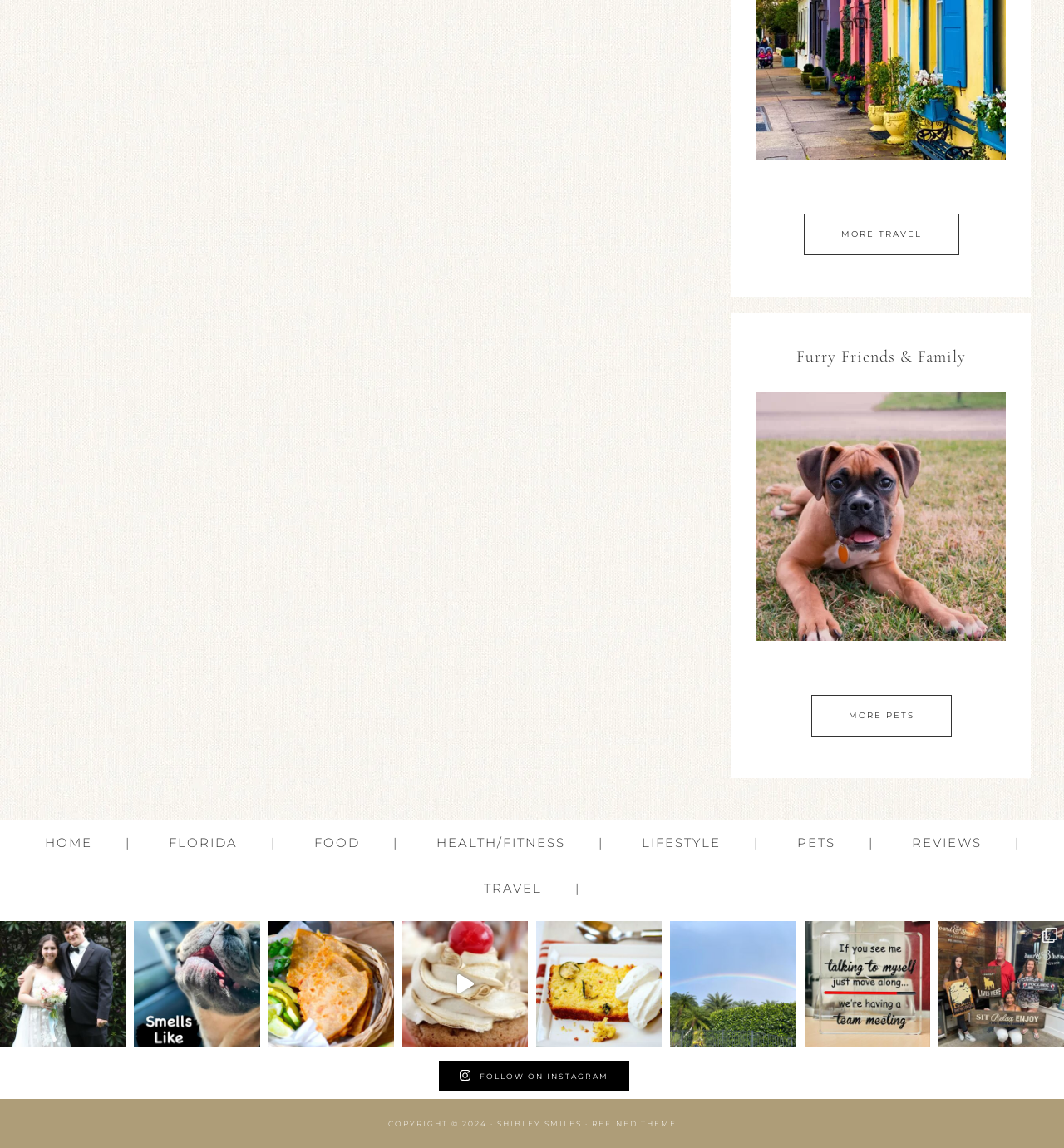Pinpoint the bounding box coordinates of the area that should be clicked to complete the following instruction: "View the image of 'A beautiful wedding'". The coordinates must be given as four float numbers between 0 and 1, i.e., [left, top, right, bottom].

[0.0, 0.802, 0.118, 0.912]